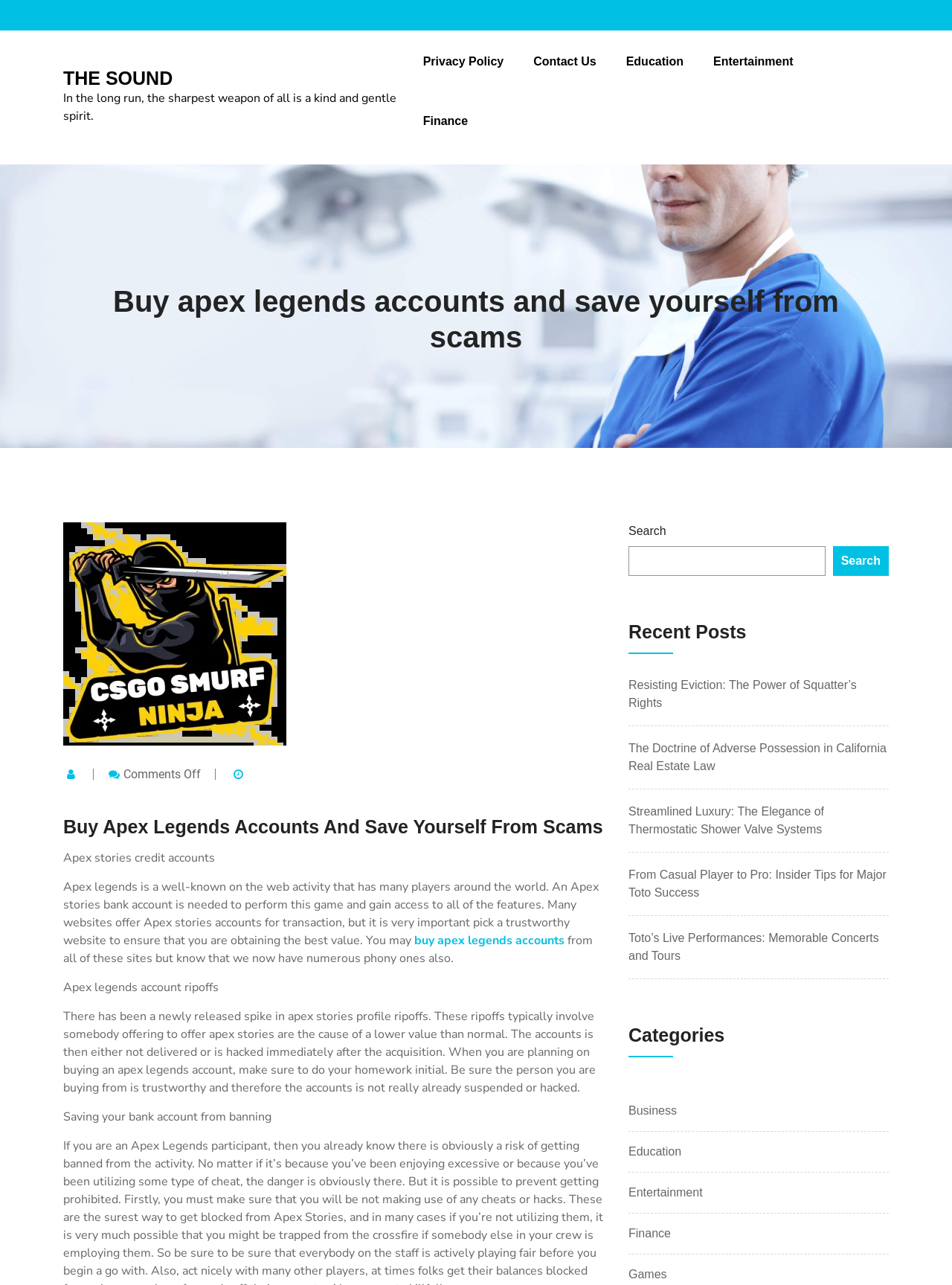What is the warning about Apex Legends accounts?
Please give a well-detailed answer to the question.

The webpage warns about the risks of buying Apex Legends accounts from untrustworthy sources, which can result in account ripoffs or banning. It advises users to do their research and ensure the seller is trustworthy to avoid these issues.